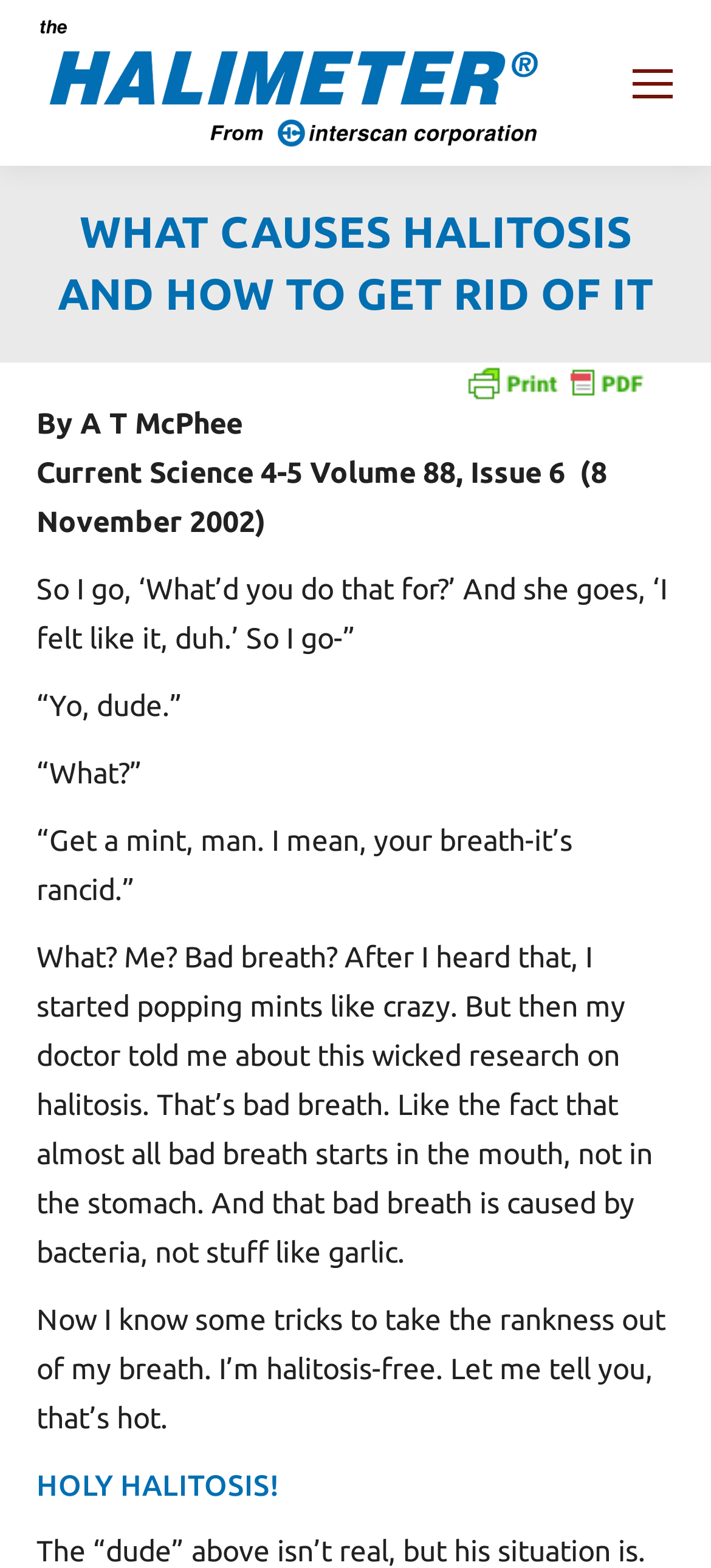Use a single word or phrase to respond to the question:
What is the purpose of the 'Print Friendly, PDF & Email' link?

To print or share the article